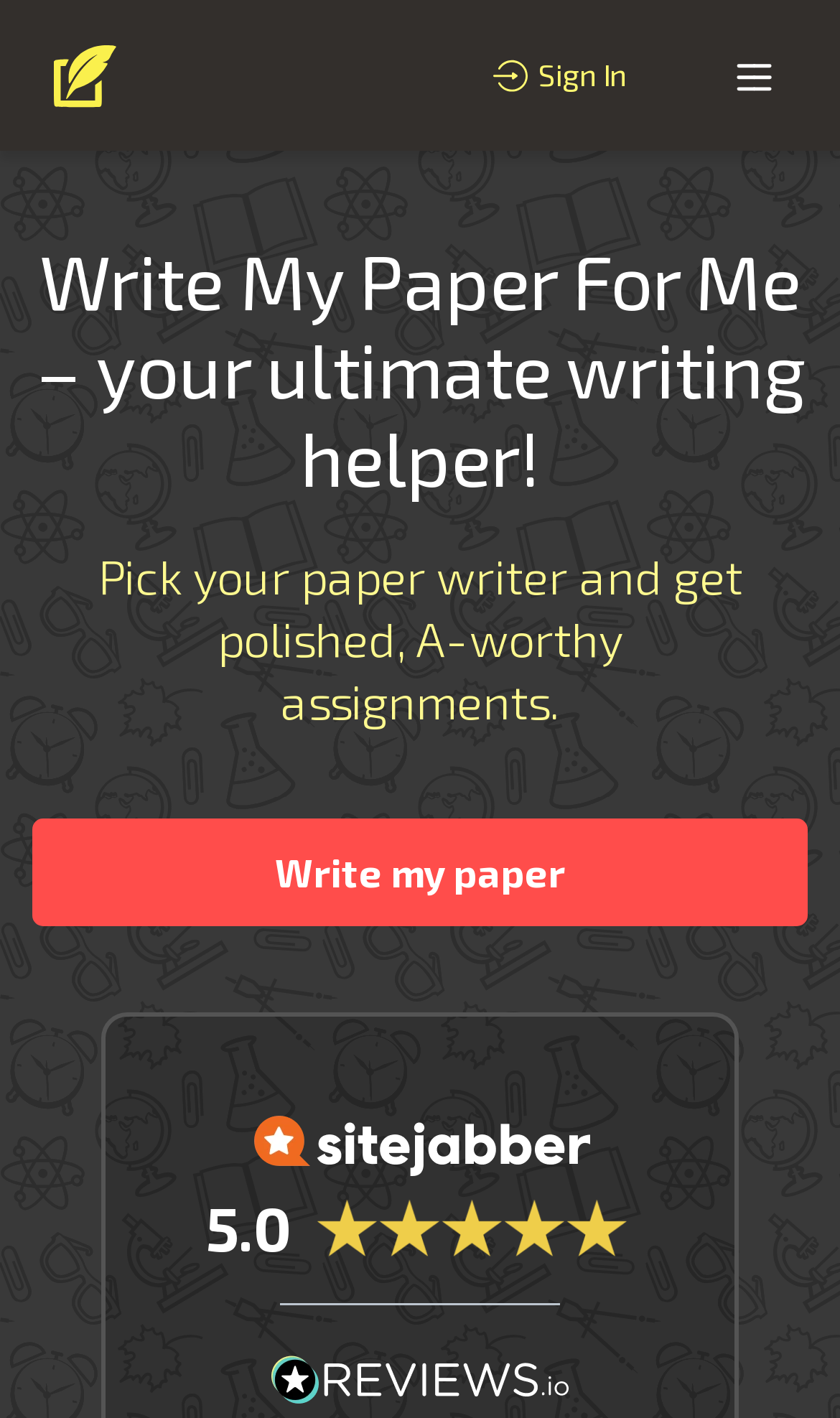Provide the bounding box coordinates of the UI element this sentence describes: "Write my paper".

[0.038, 0.577, 0.962, 0.653]